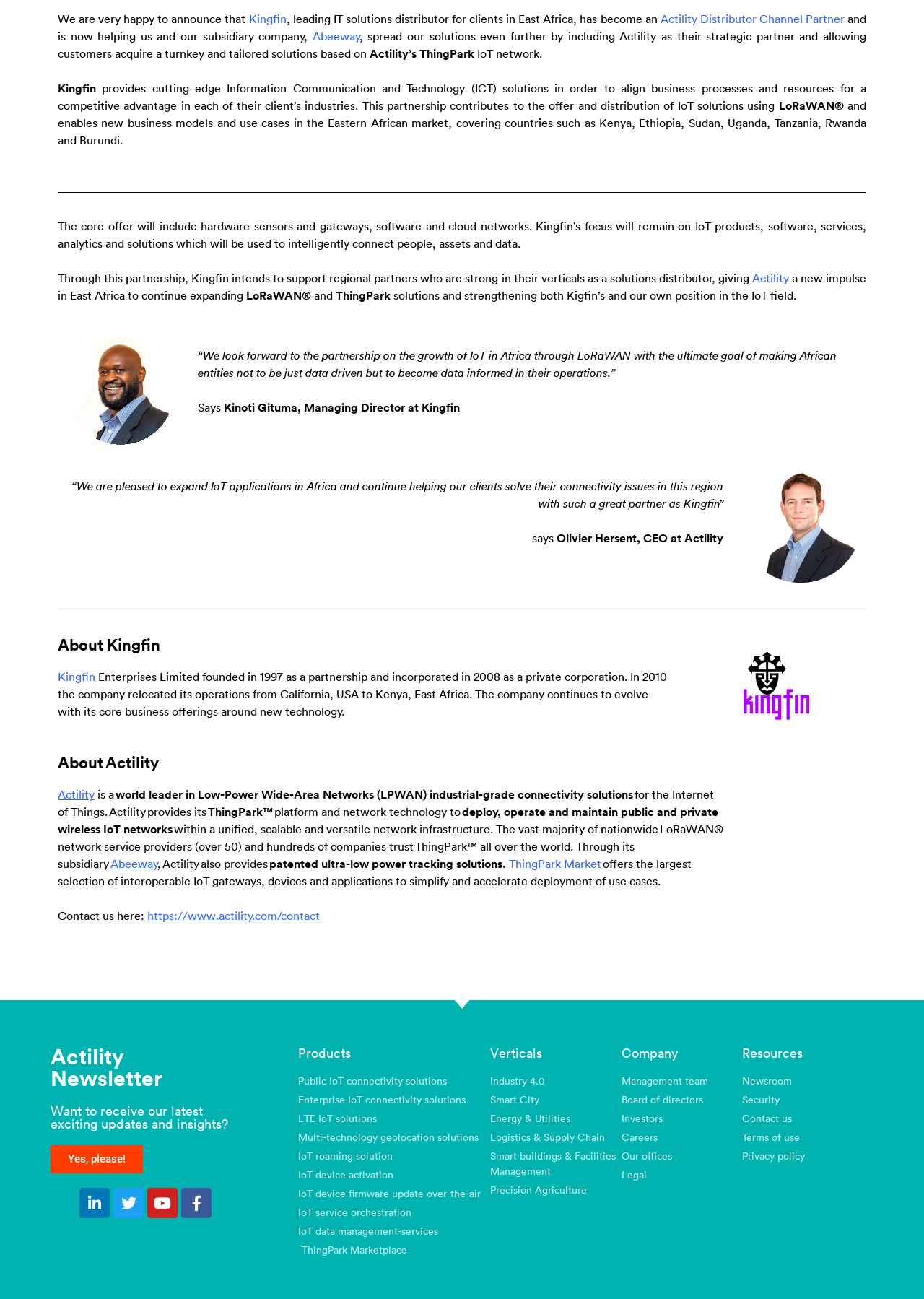For the following element description, predict the bounding box coordinates in the format (top-left x, top-left y, bottom-right x, bottom-right y). All values should be floating point numbers between 0 and 1. Description: info@lememph.com

None